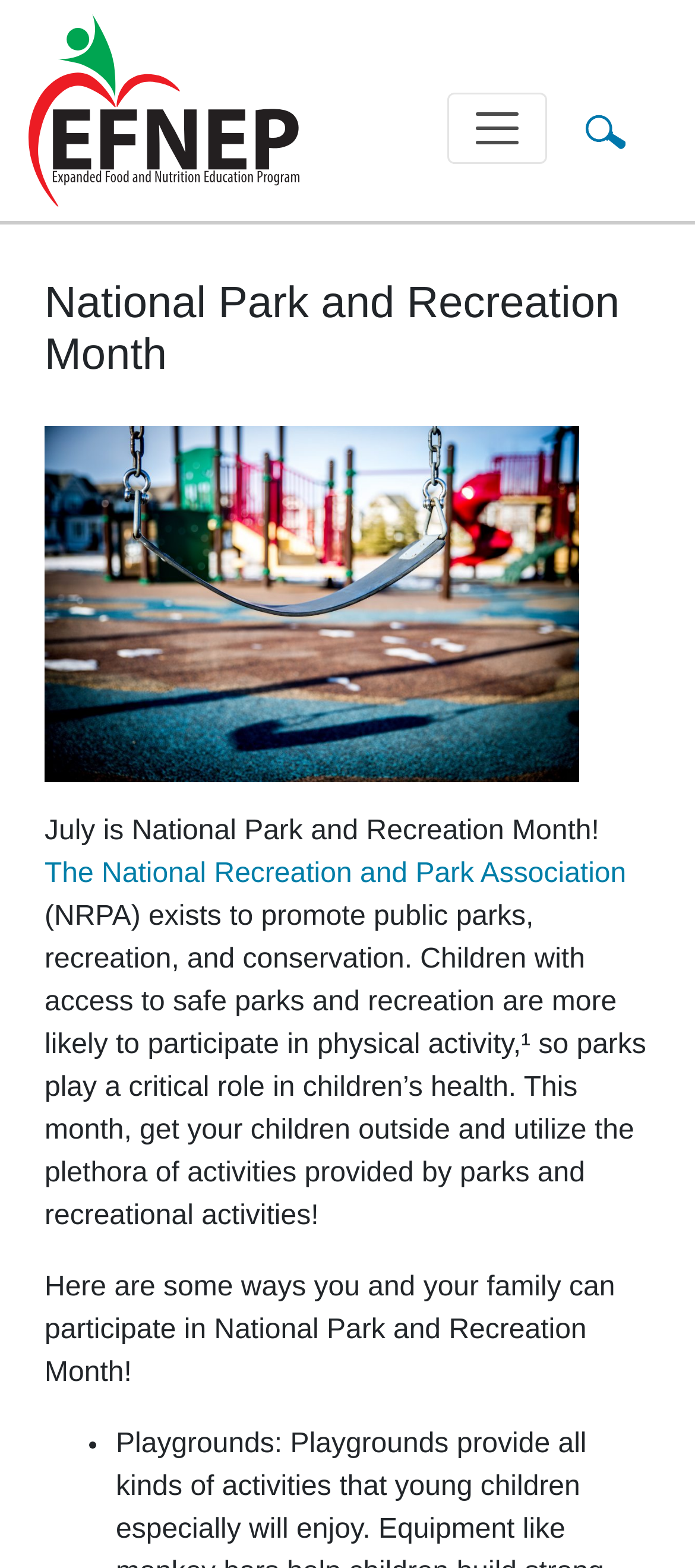What is the purpose of parks according to the webpage?
Please respond to the question thoroughly and include all relevant details.

I found this information by reading the paragraph of text that explains the importance of parks. According to the text, parks play a critical role in children's health by providing a safe space for physical activity.